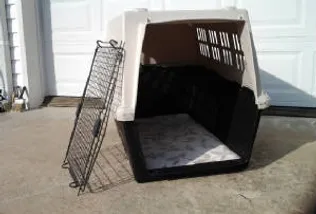What is the purpose of the detachable wire door?
Could you please answer the question thoroughly and with as much detail as possible?

The question asks about the purpose of the detachable wire door. The caption explains that the detachable wire door can be securely fastened to keep the puppy safe and contained, which implies that its purpose is to ensure the puppy's safety and prevent it from escaping.